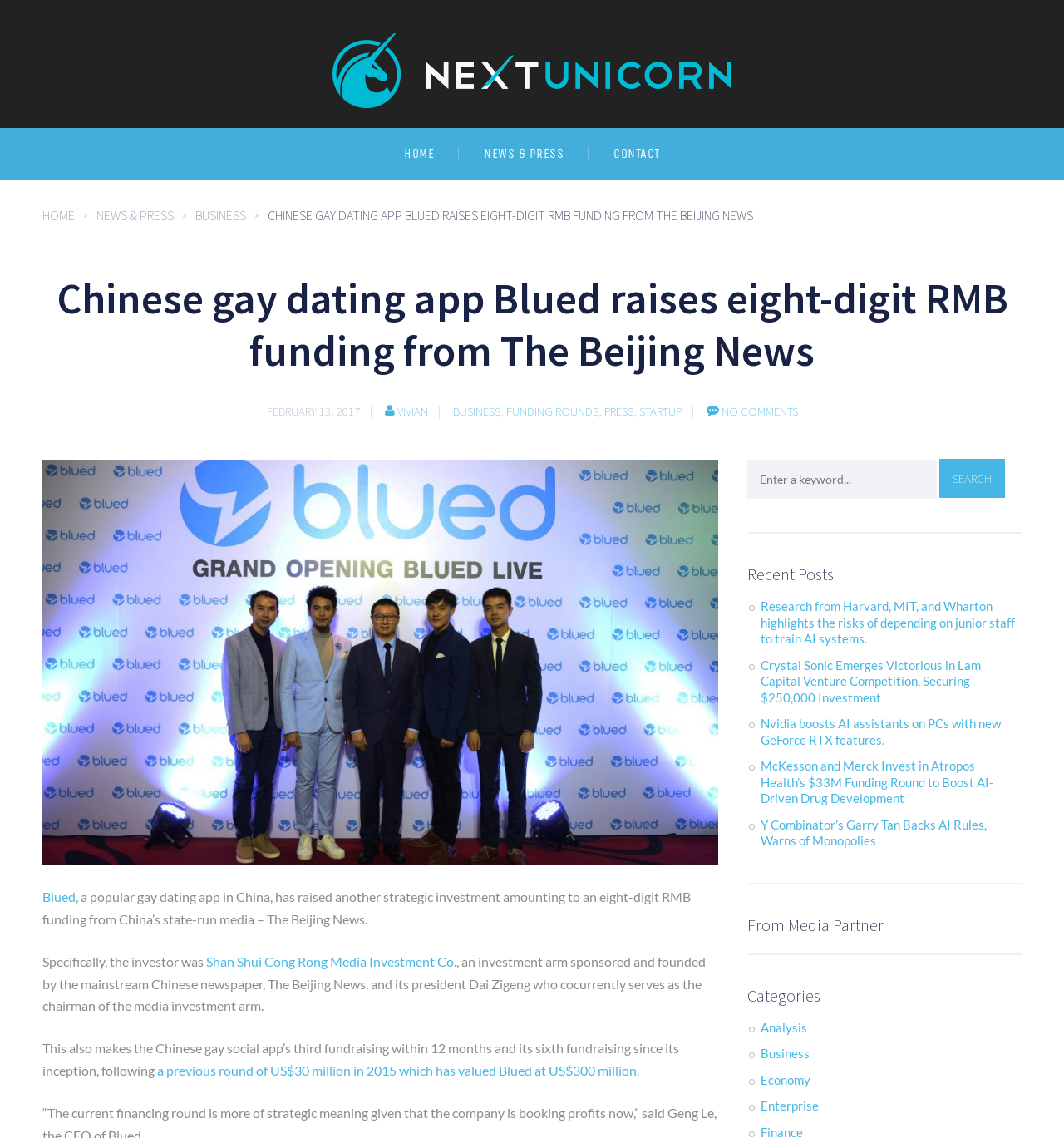What is the name of the gay dating app?
Please describe in detail the information shown in the image to answer the question.

I found the answer by looking at the text content of the webpage, specifically the sentence 'Chinese gay dating app Blued raises eight-digit RMB funding from The Beijing News' which indicates that Blued is the name of the gay dating app.